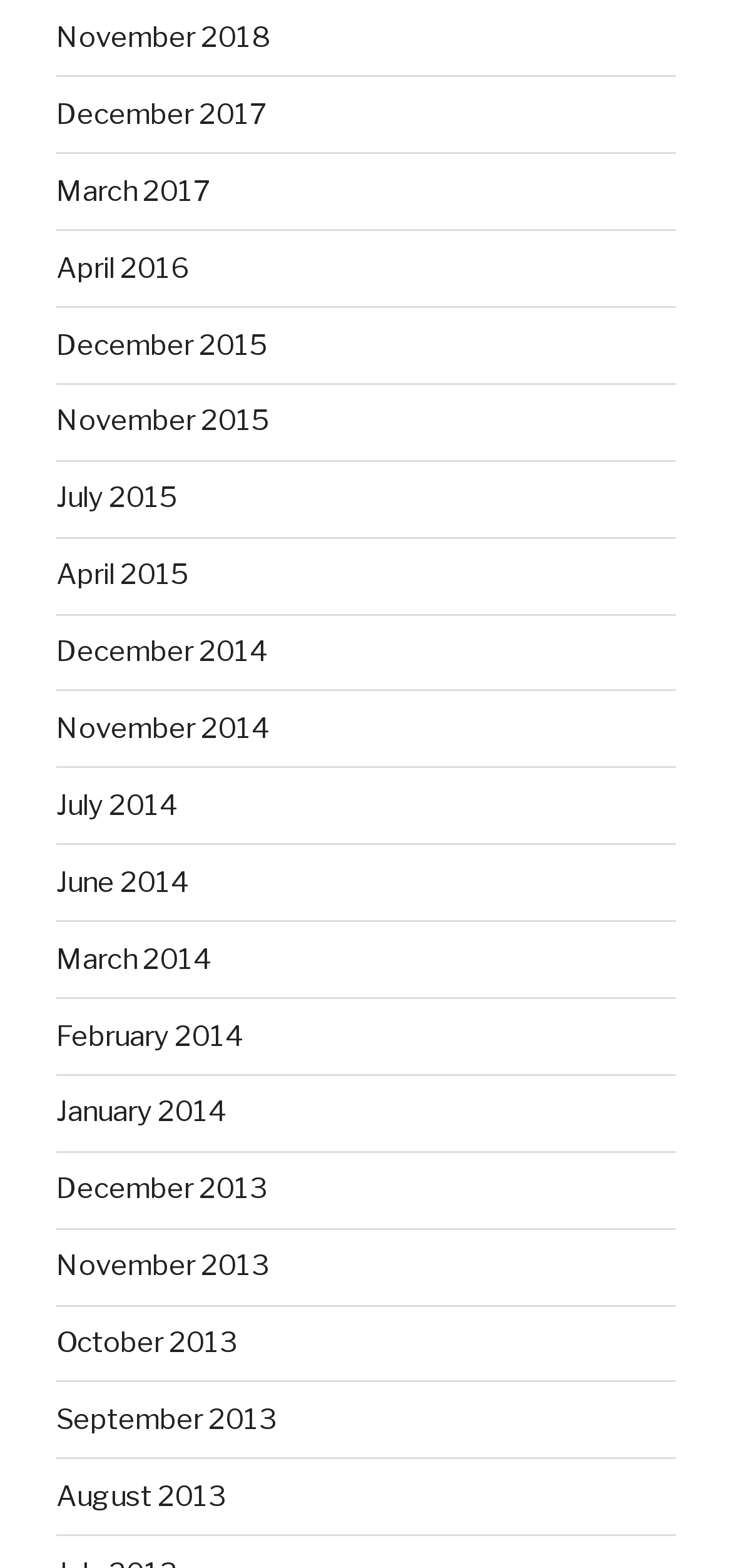What is the month listed just before 'April 2016'?
Look at the image and answer the question using a single word or phrase.

March 2017